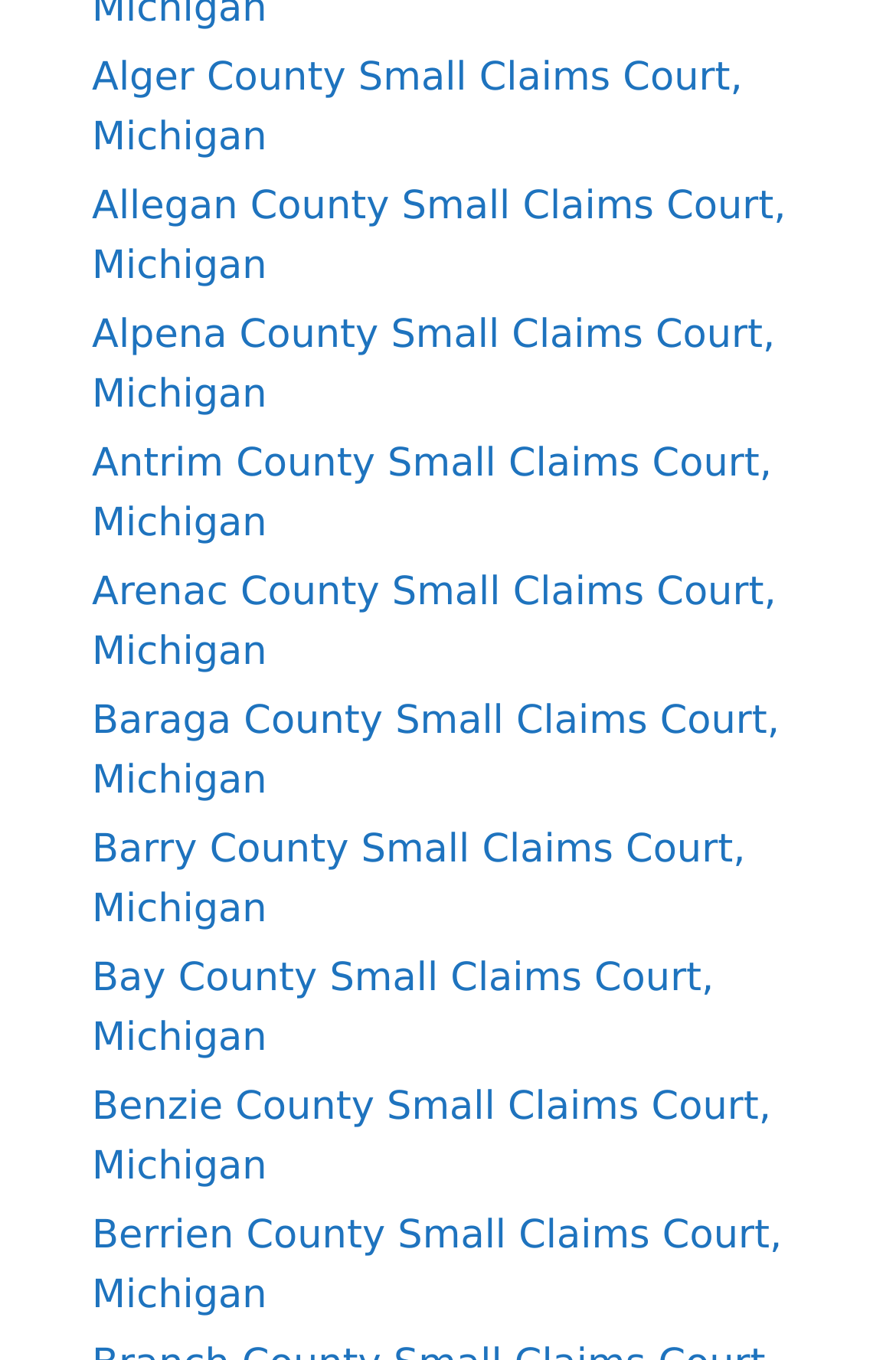How many counties are listed?
Provide an in-depth and detailed explanation in response to the question.

I counted the number of links on the webpage, each representing a county in Michigan, and found 7 links.